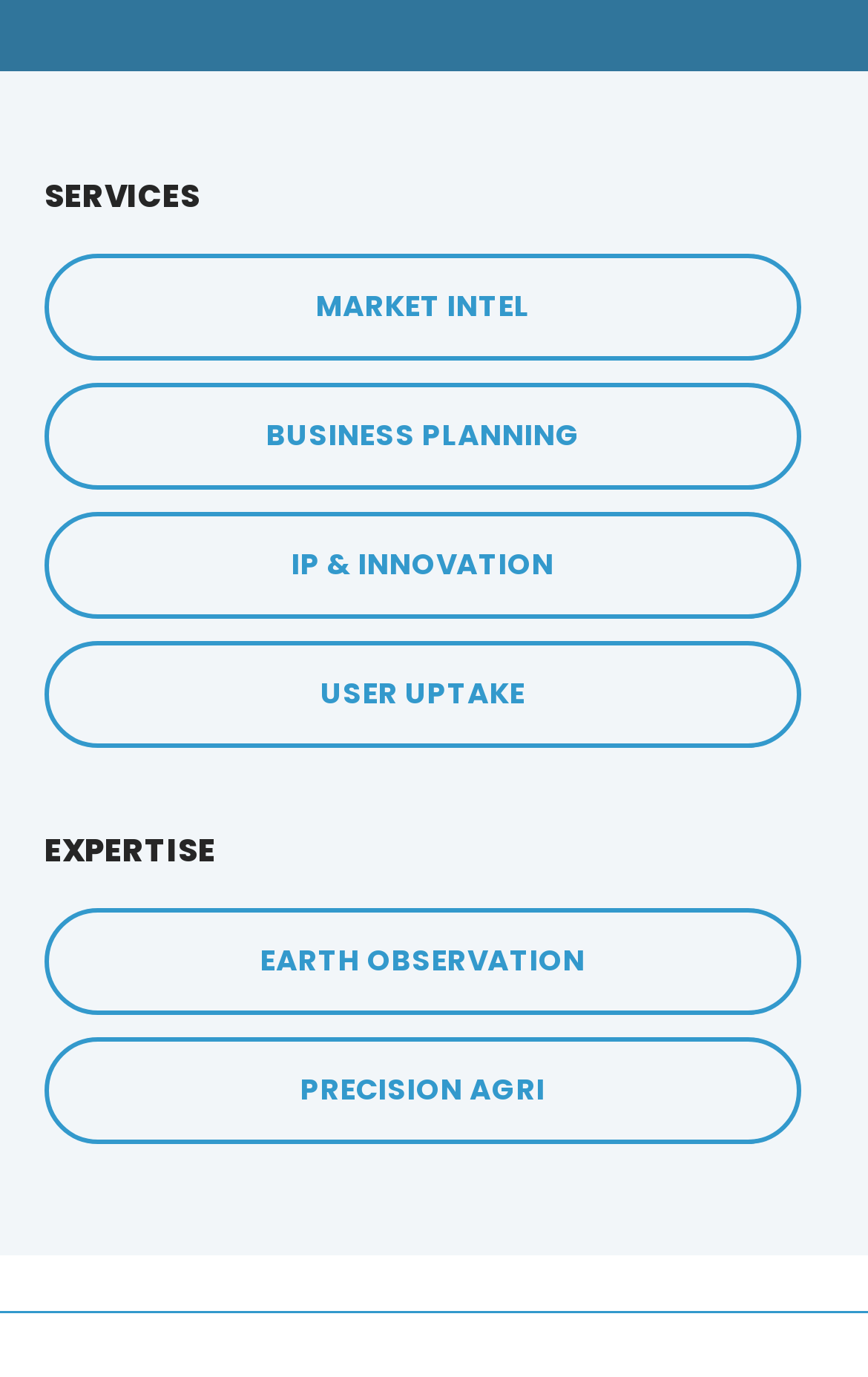Determine the bounding box for the HTML element described here: "Market Intel". The coordinates should be given as [left, top, right, bottom] with each number being a float between 0 and 1.

[0.051, 0.184, 0.923, 0.262]